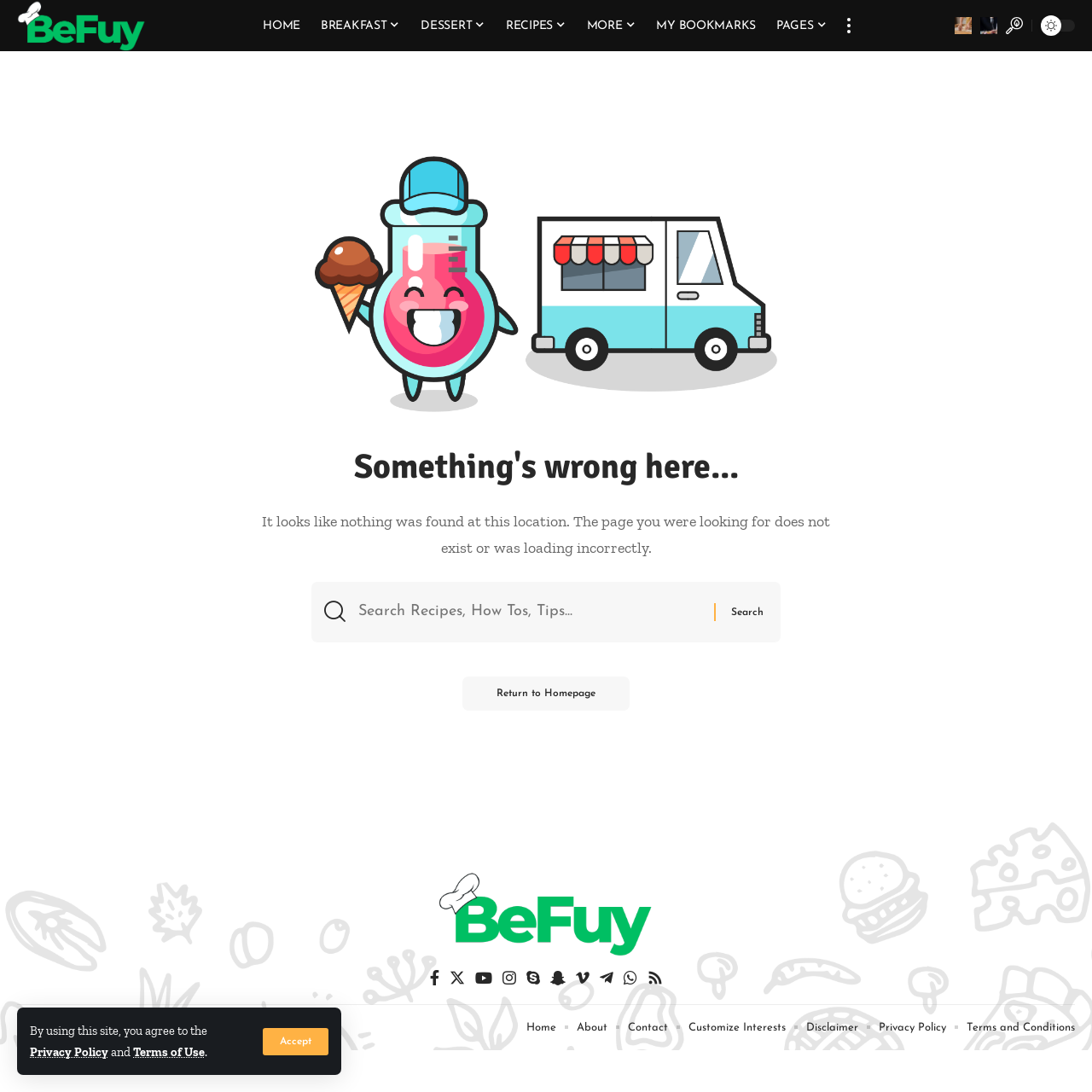Respond to the question below with a concise word or phrase:
How many social media links are at the bottom of the page?

11